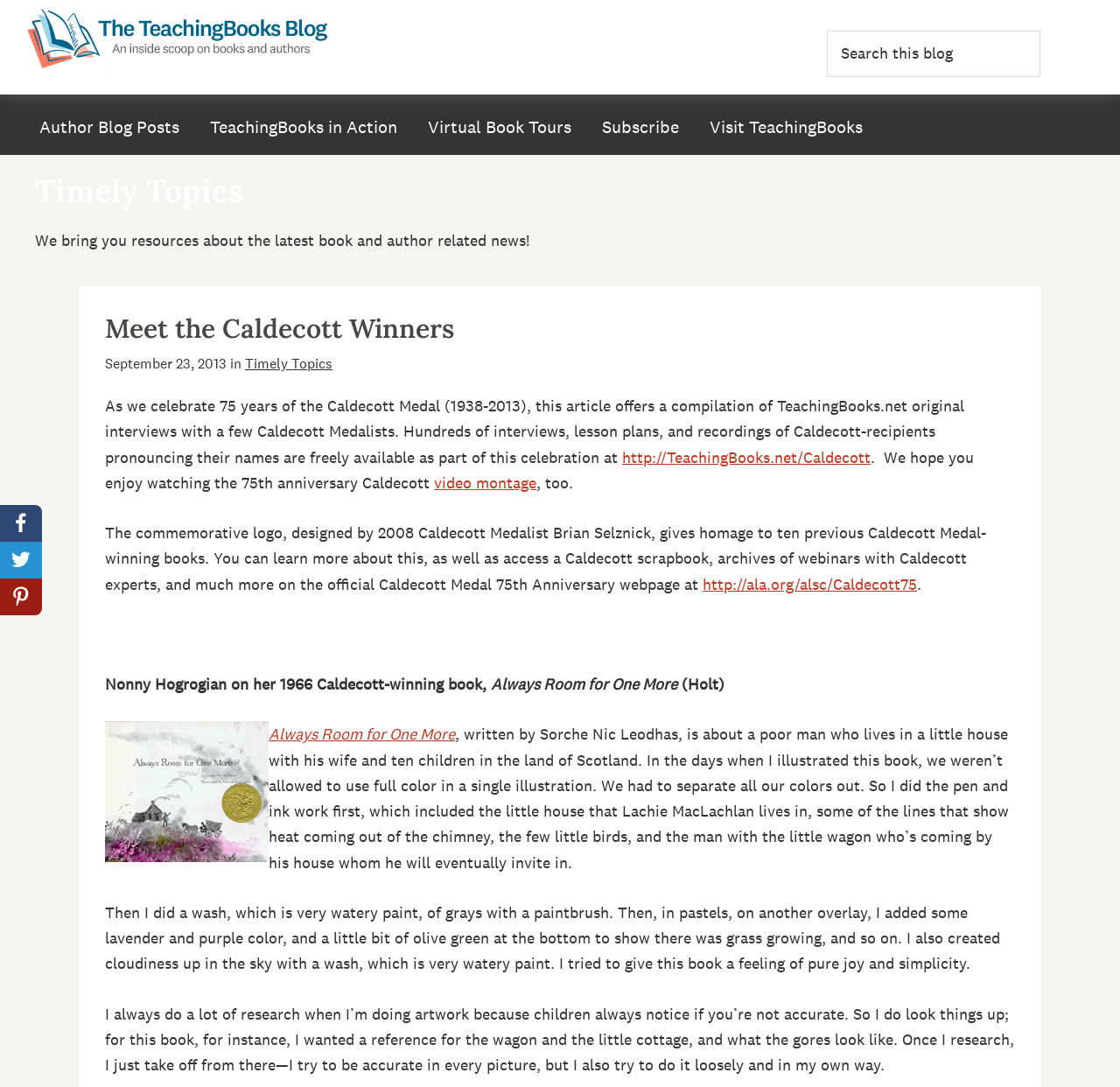Who designed the commemorative logo?
Respond with a short answer, either a single word or a phrase, based on the image.

Brian Selznick